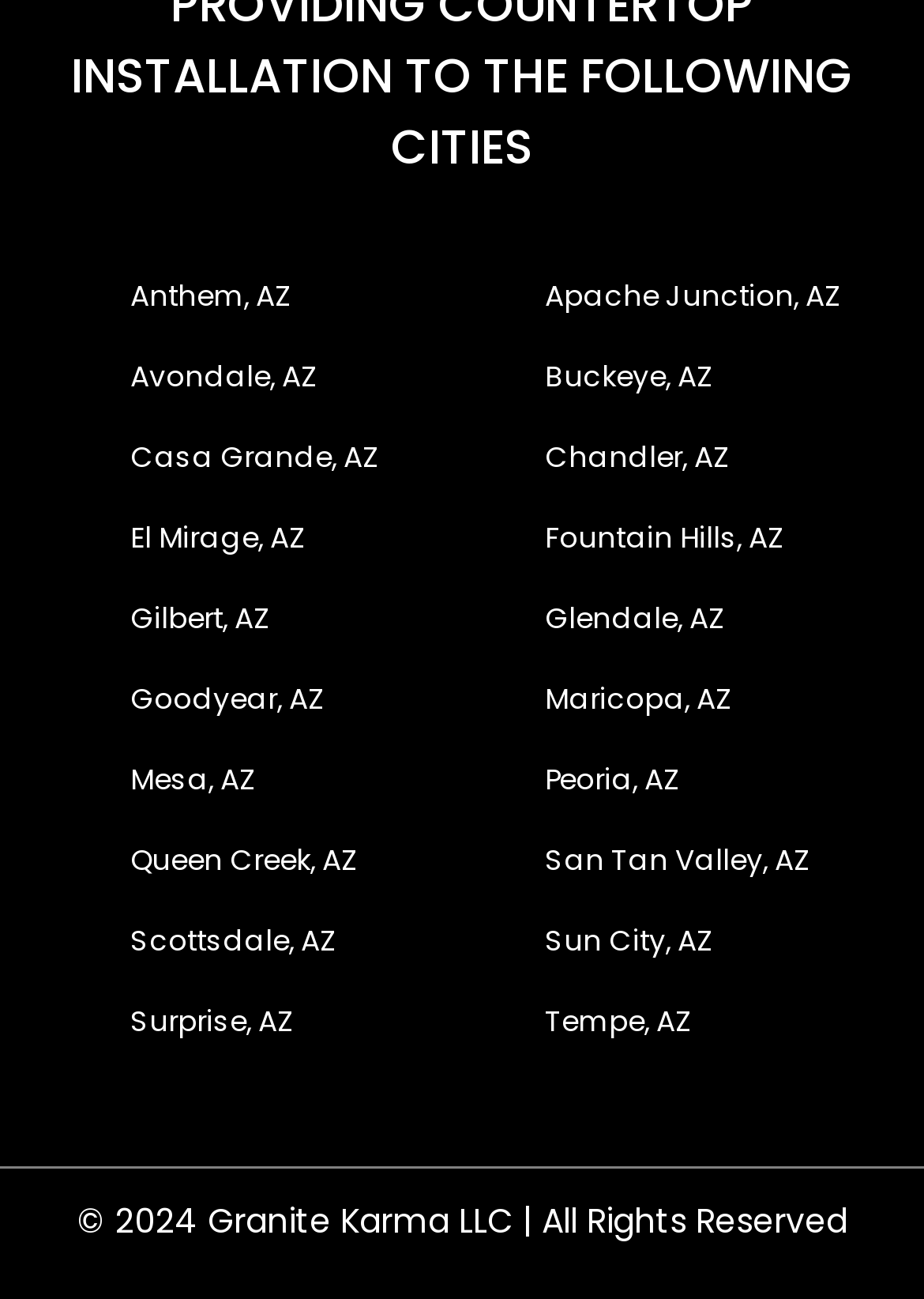Determine the bounding box coordinates of the element that should be clicked to execute the following command: "go to Gilbert, AZ".

[0.141, 0.458, 0.292, 0.495]